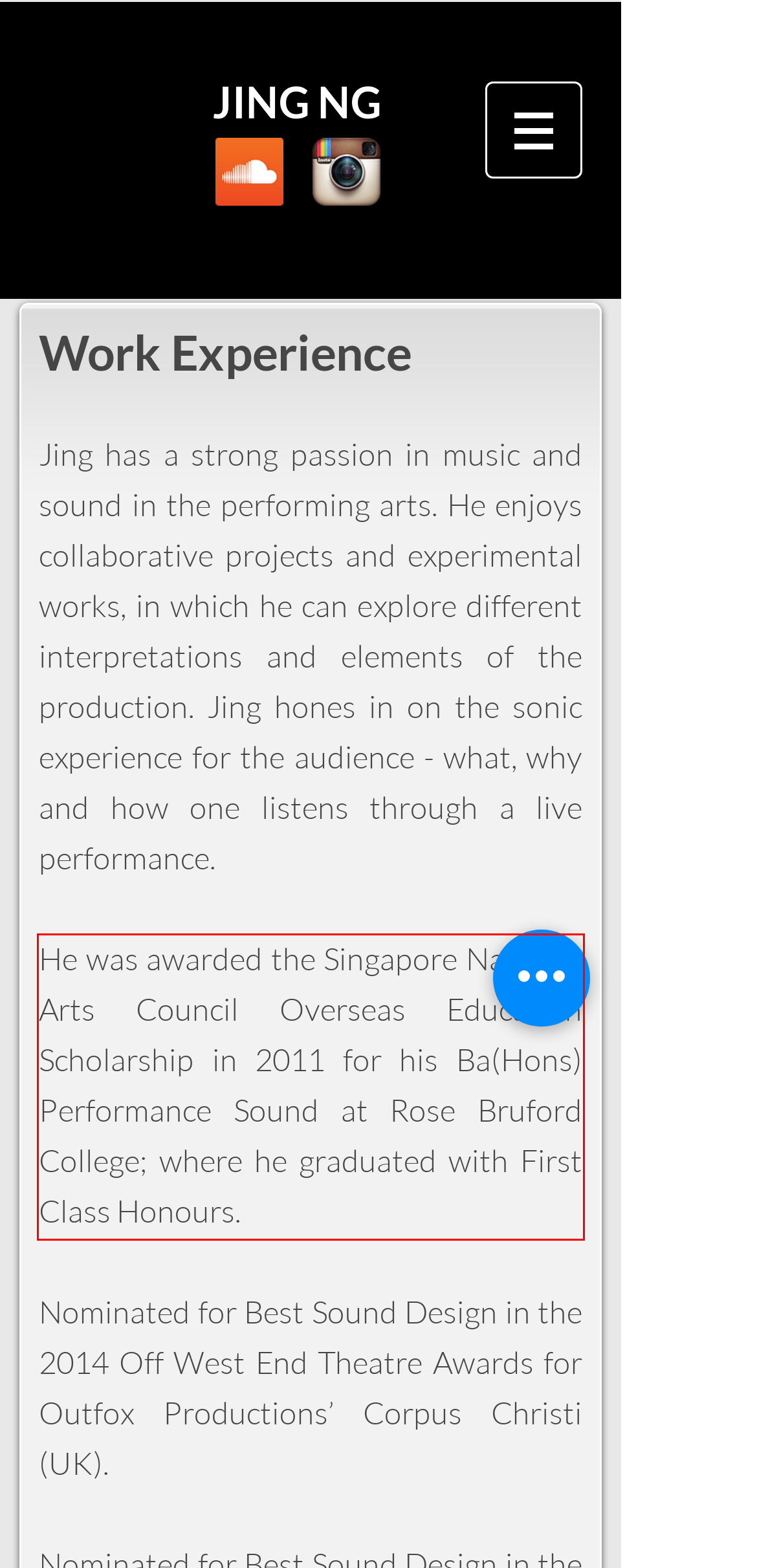Please identify and extract the text content from the UI element encased in a red bounding box on the provided webpage screenshot.

He was awarded the Singapore National Arts Council Overseas Education Scholarship in 2011 for his Ba(Hons) Performance Sound at Rose Bruford College; where he graduated with First Class Honours.